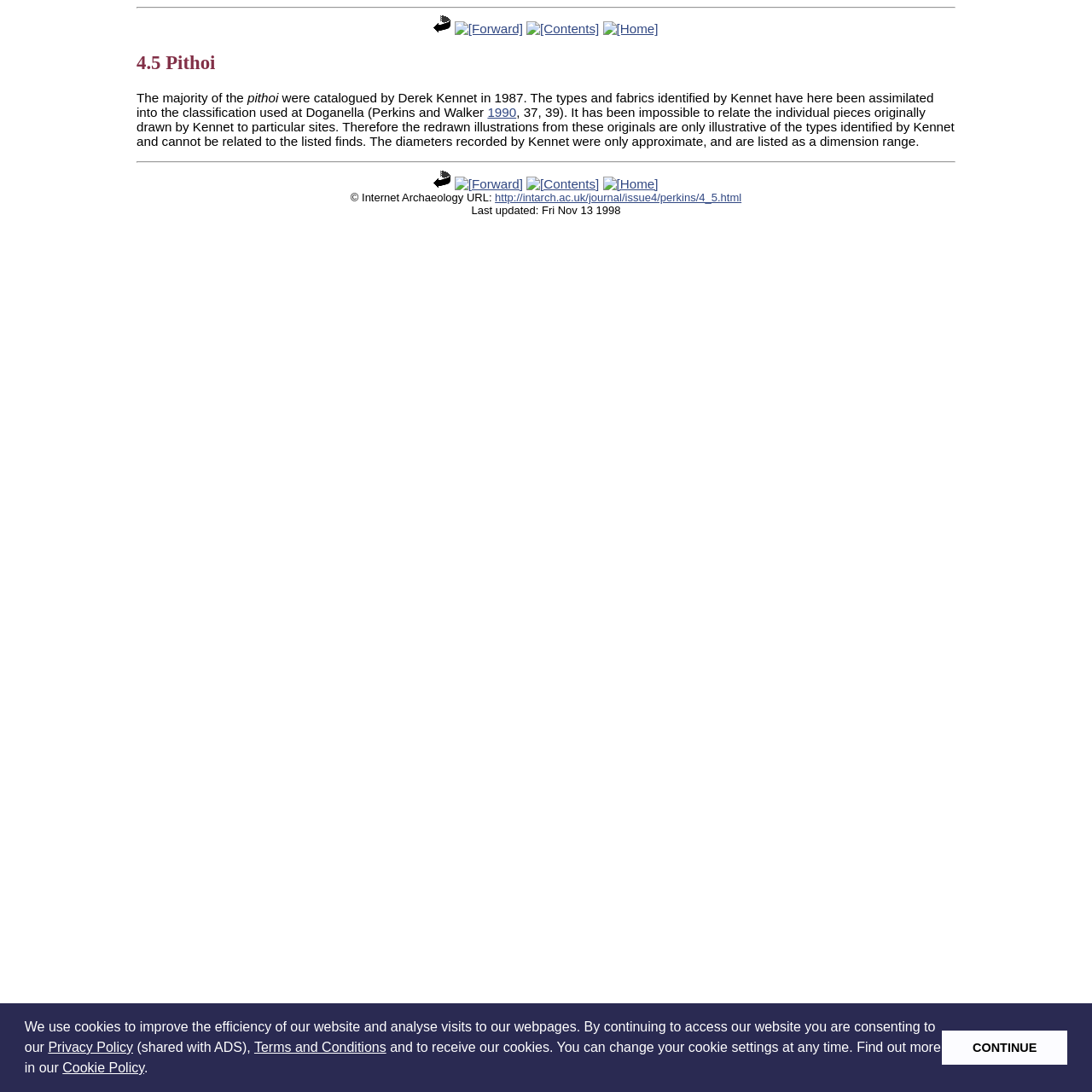Identify the bounding box coordinates necessary to click and complete the given instruction: "go back".

[0.397, 0.02, 0.413, 0.033]